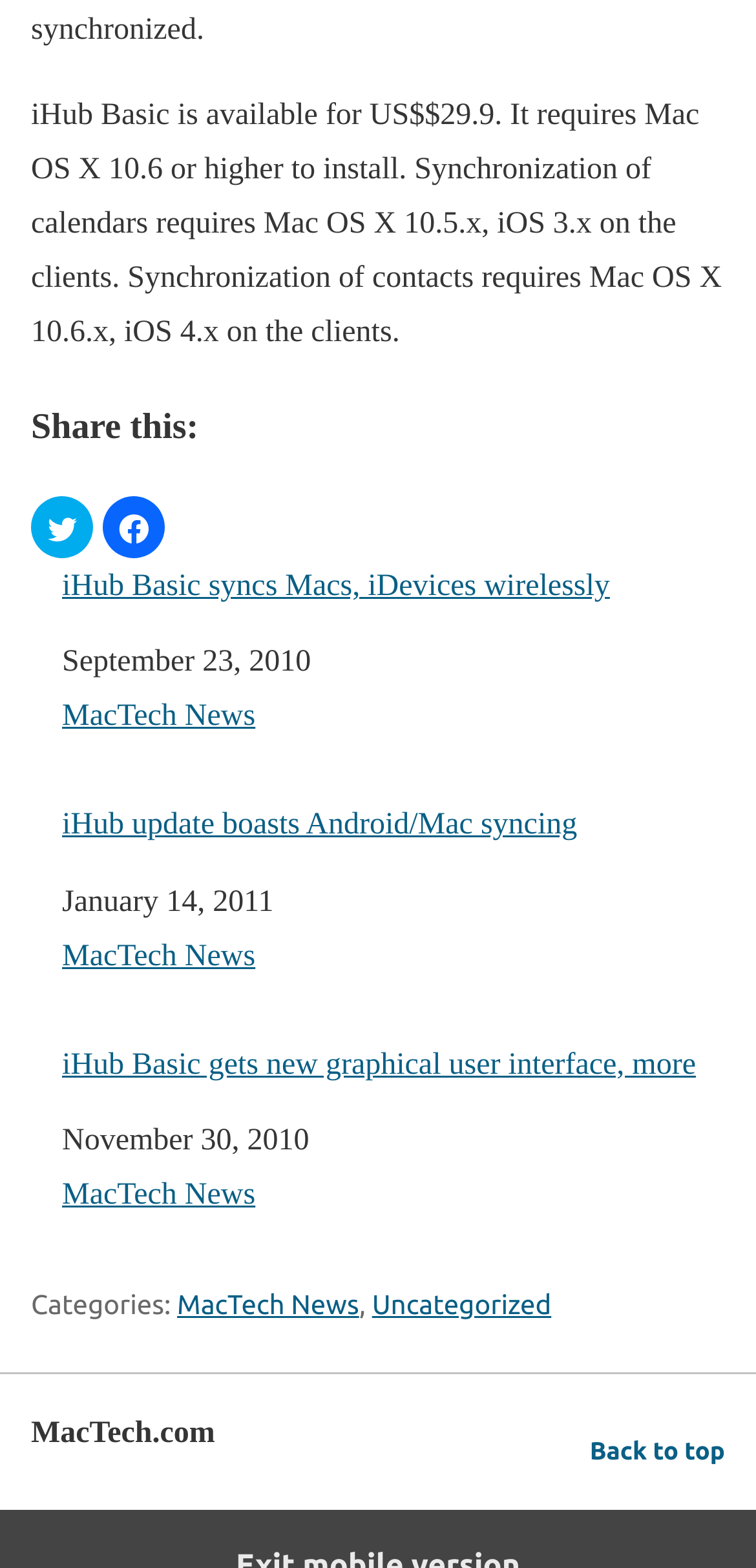What is the purpose of iHub Basic?
Based on the image, give a concise answer in the form of a single word or short phrase.

Synchronization of calendars and contacts